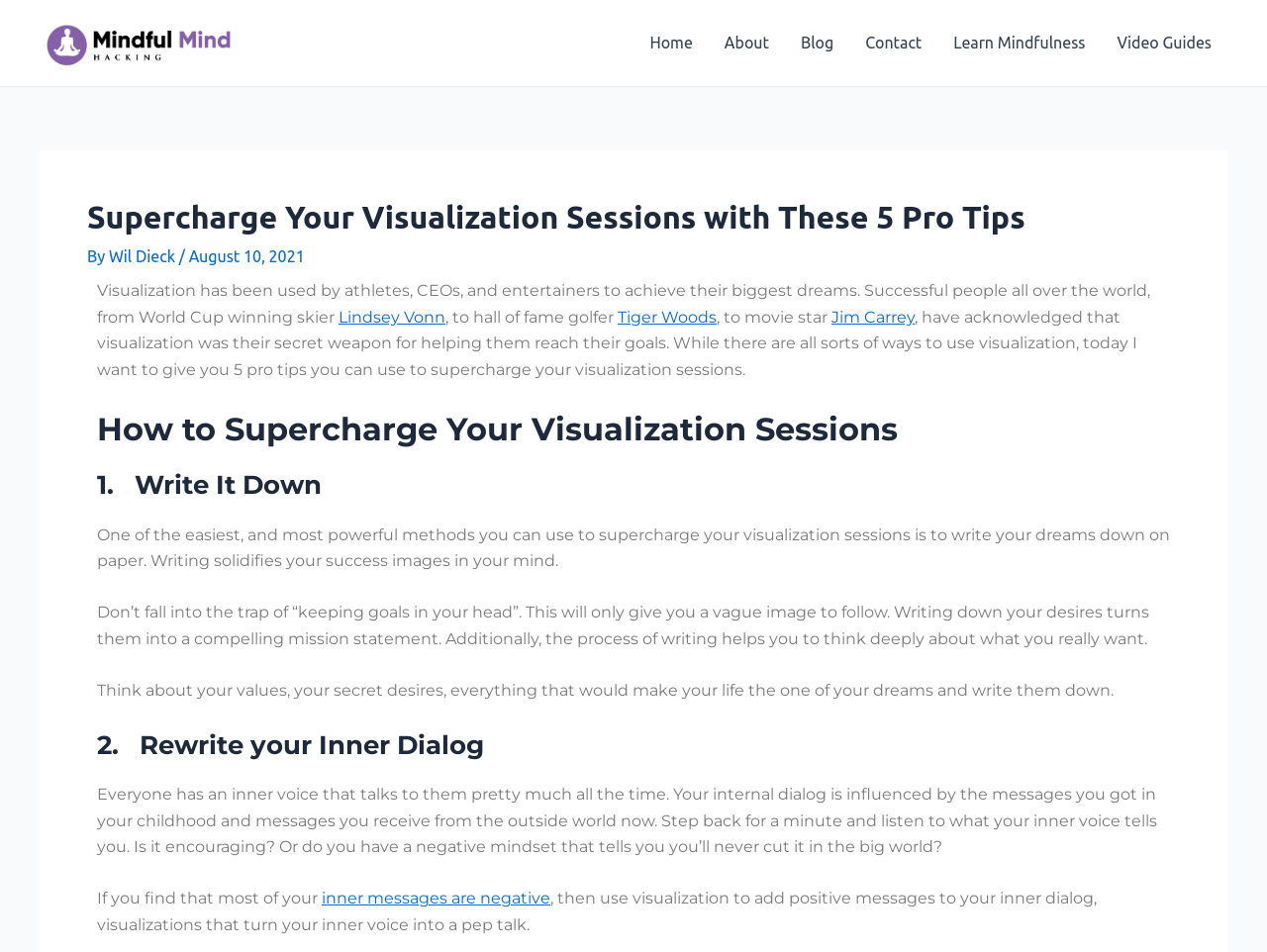What is the purpose of writing down dreams?
Use the information from the screenshot to give a comprehensive response to the question.

According to the webpage, writing down dreams solidifies success images in one's mind, making them more concrete and achievable.